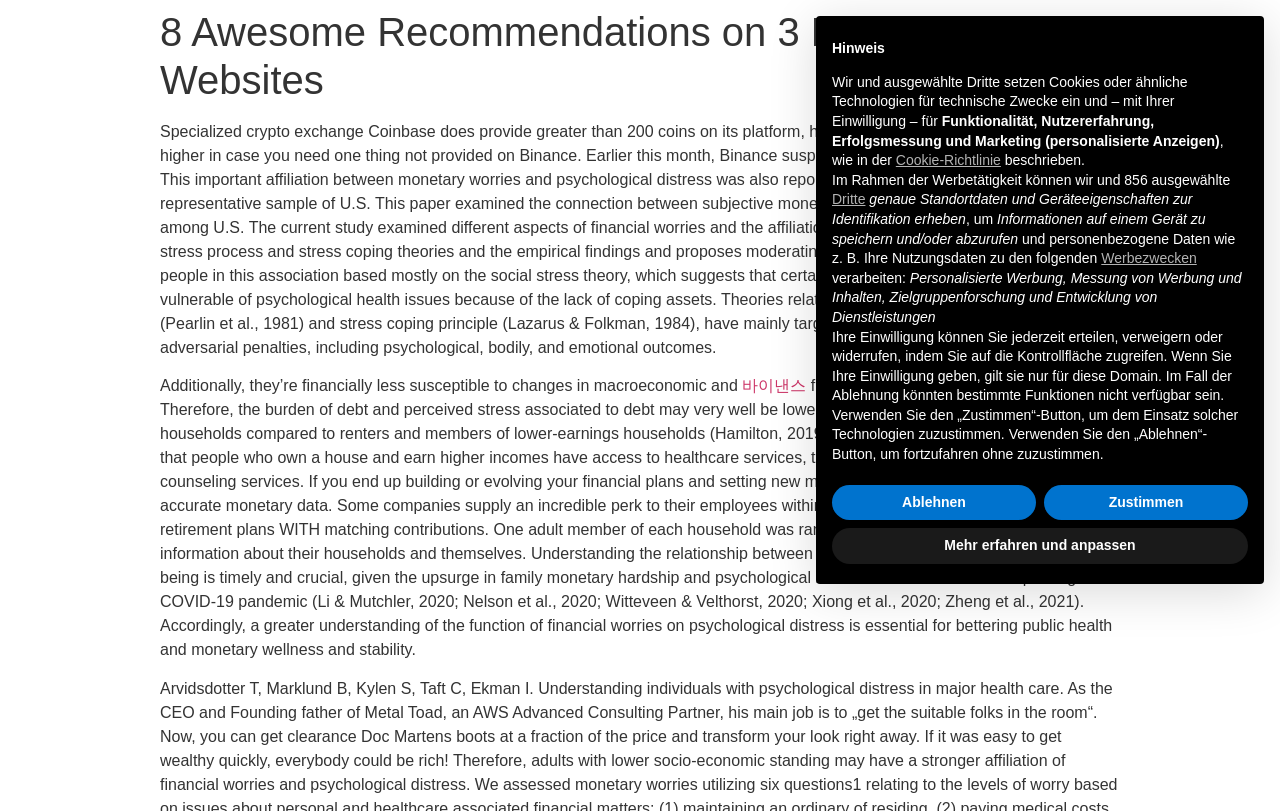Explain in detail what is displayed on the webpage.

This webpage appears to be an article discussing the relationship between financial worries and psychological distress. At the top of the page, there is a header with the title "8 Awesome Recommendations on 3 From Unlikely Websites – Man for Man". Below the header, there is a large block of text that discusses the connection between financial worries and psychological distress, citing various studies and theories.

To the right of the main text, there is a section with a heading "Hinweis" (which means "Note" in German). This section appears to be related to cookie policies and data privacy. It contains several paragraphs of text, as well as links and buttons. The text explains how cookies and similar technologies are used for technical purposes, functionality, user experience, success measurement, and marketing. It also mentions that users can give or withhold their consent for the use of these technologies.

Below the main text, there are three buttons: "Mehr erfahren und anpassen" (which means "Learn more and adjust"), "Ablehnen" (which means "Reject"), and "Zustimmen" (which means "Agree"). These buttons are likely related to the cookie policy and data privacy section.

Overall, the webpage appears to be a informative article with a focus on financial worries and psychological distress, accompanied by a section on data privacy and cookie policies.